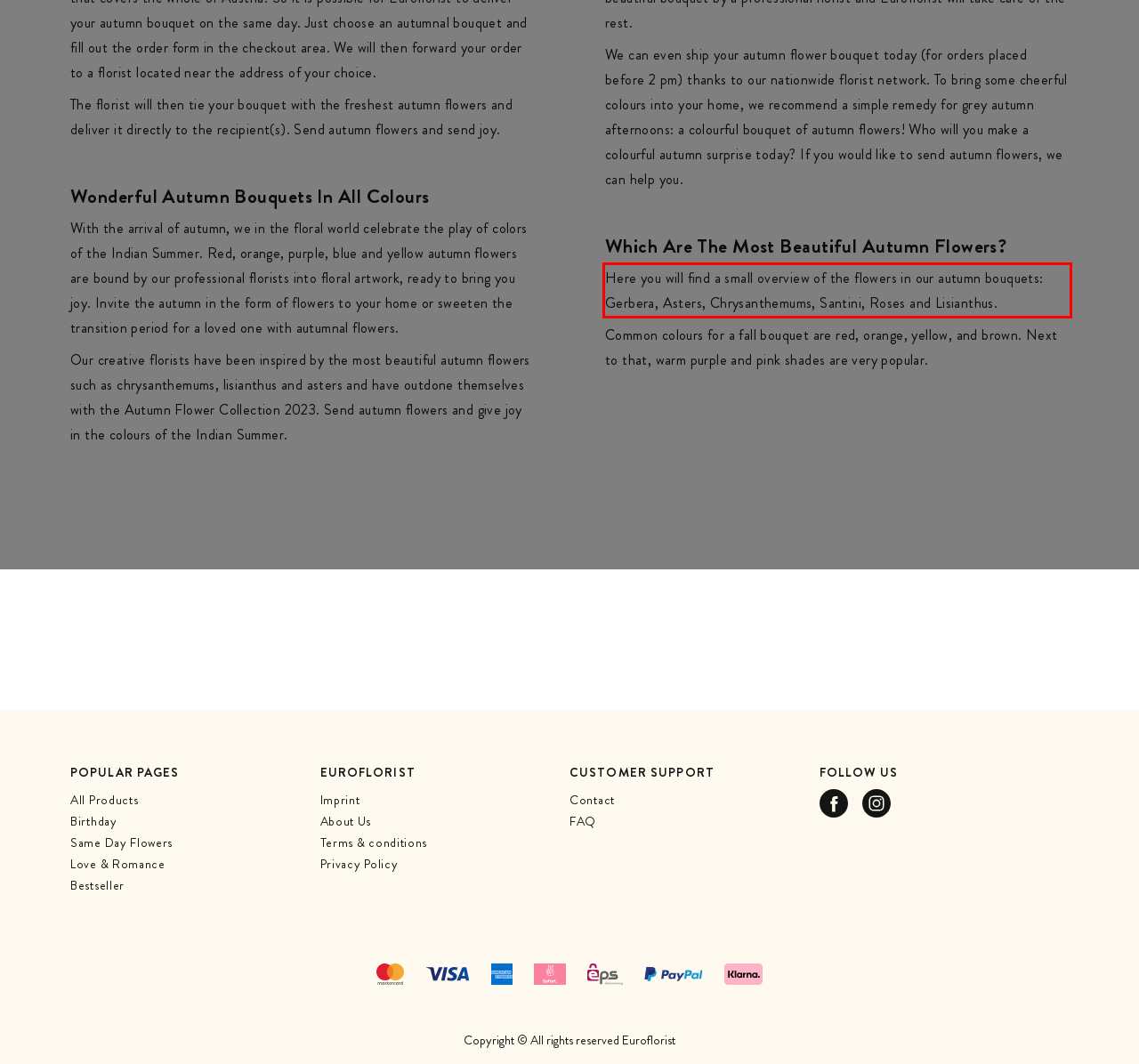There is a UI element on the webpage screenshot marked by a red bounding box. Extract and generate the text content from within this red box.

Here you will find a small overview of the flowers in our autumn bouquets: Gerbera, Asters, Chrysanthemums, Santini, Roses and Lisianthus.